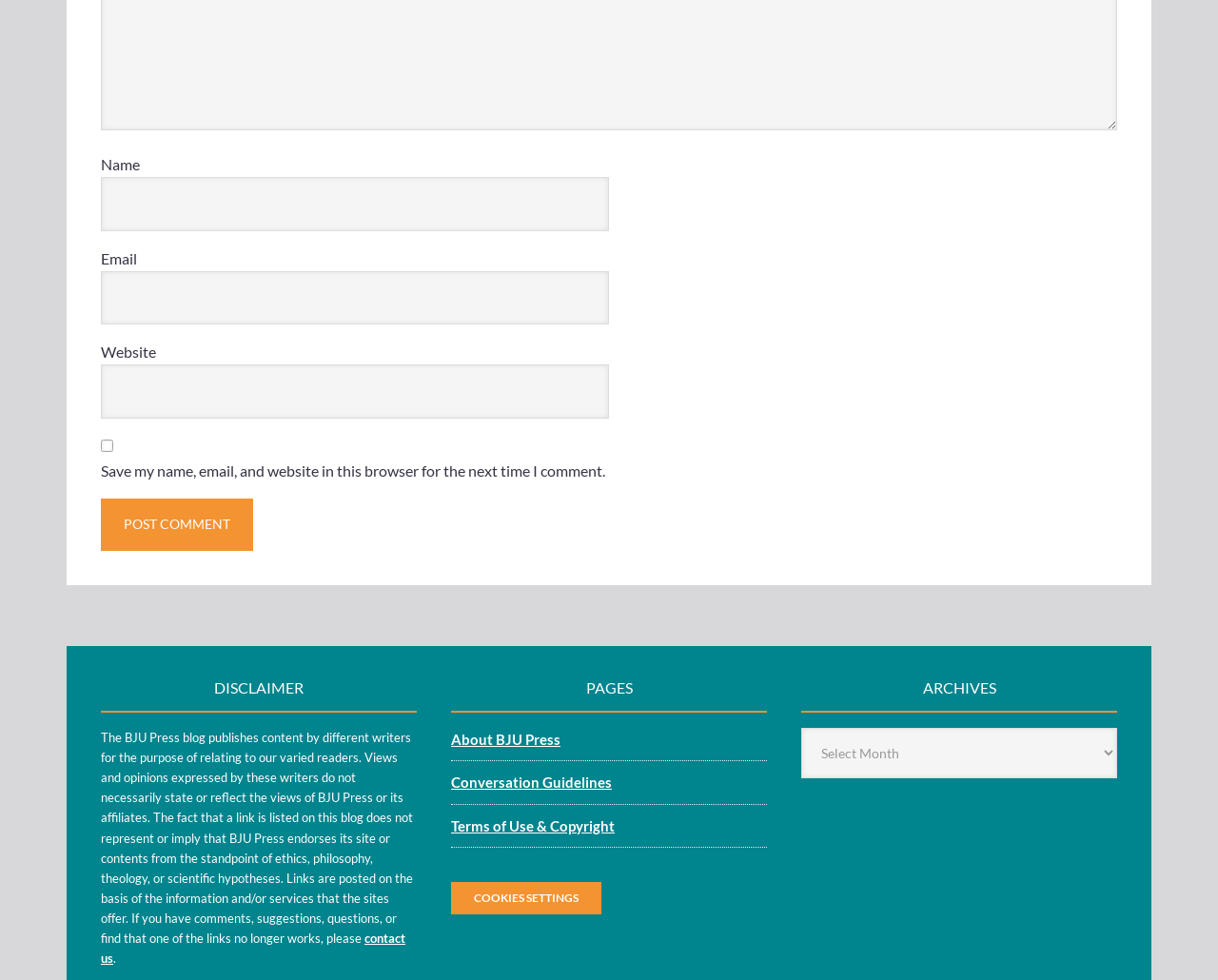Could you determine the bounding box coordinates of the clickable element to complete the instruction: "Visit the about page"? Provide the coordinates as four float numbers between 0 and 1, i.e., [left, top, right, bottom].

[0.37, 0.746, 0.46, 0.763]